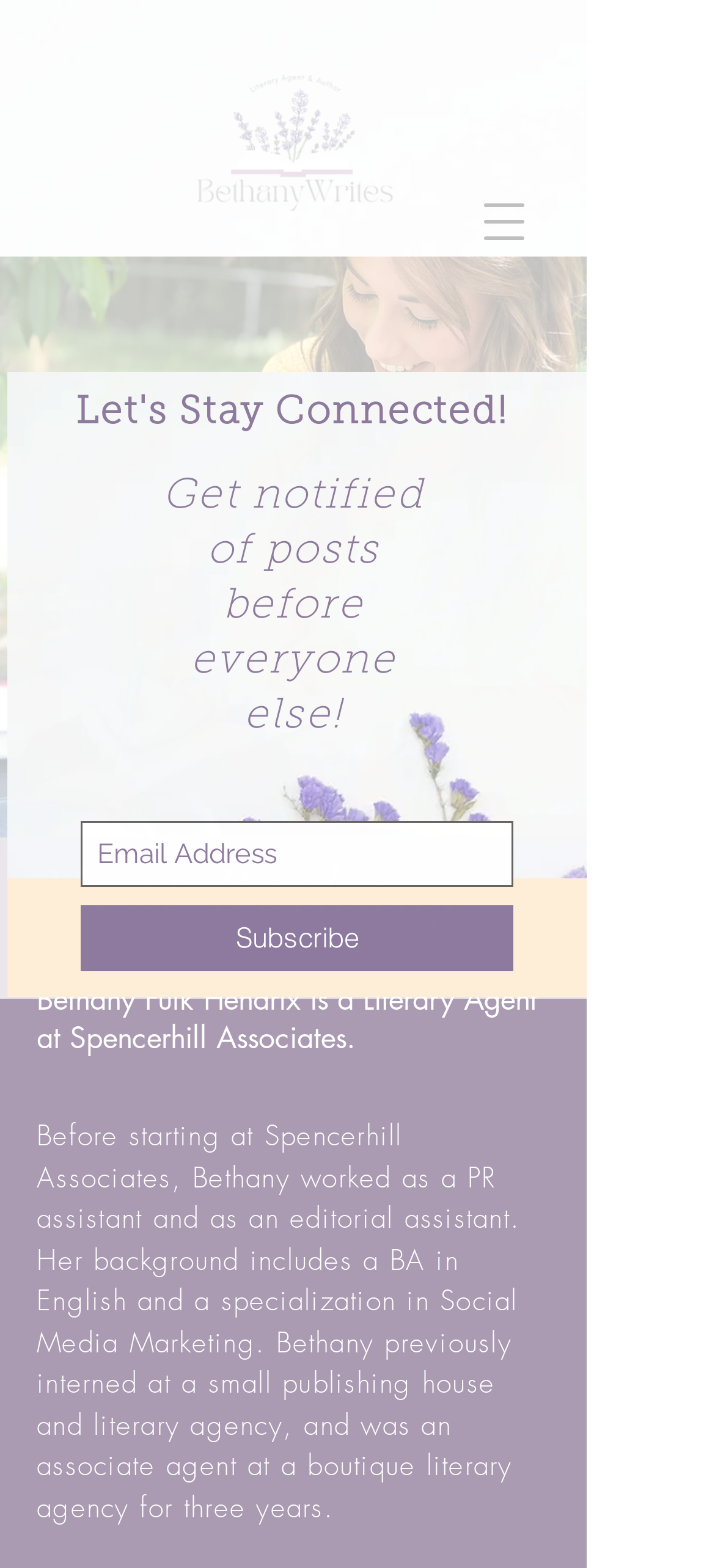Refer to the element description aria-label="Open navigation menu" and identify the corresponding bounding box in the screenshot. Format the coordinates as (top-left x, top-left y, bottom-right x, bottom-right y) with values in the range of 0 to 1.

[0.641, 0.12, 0.769, 0.161]